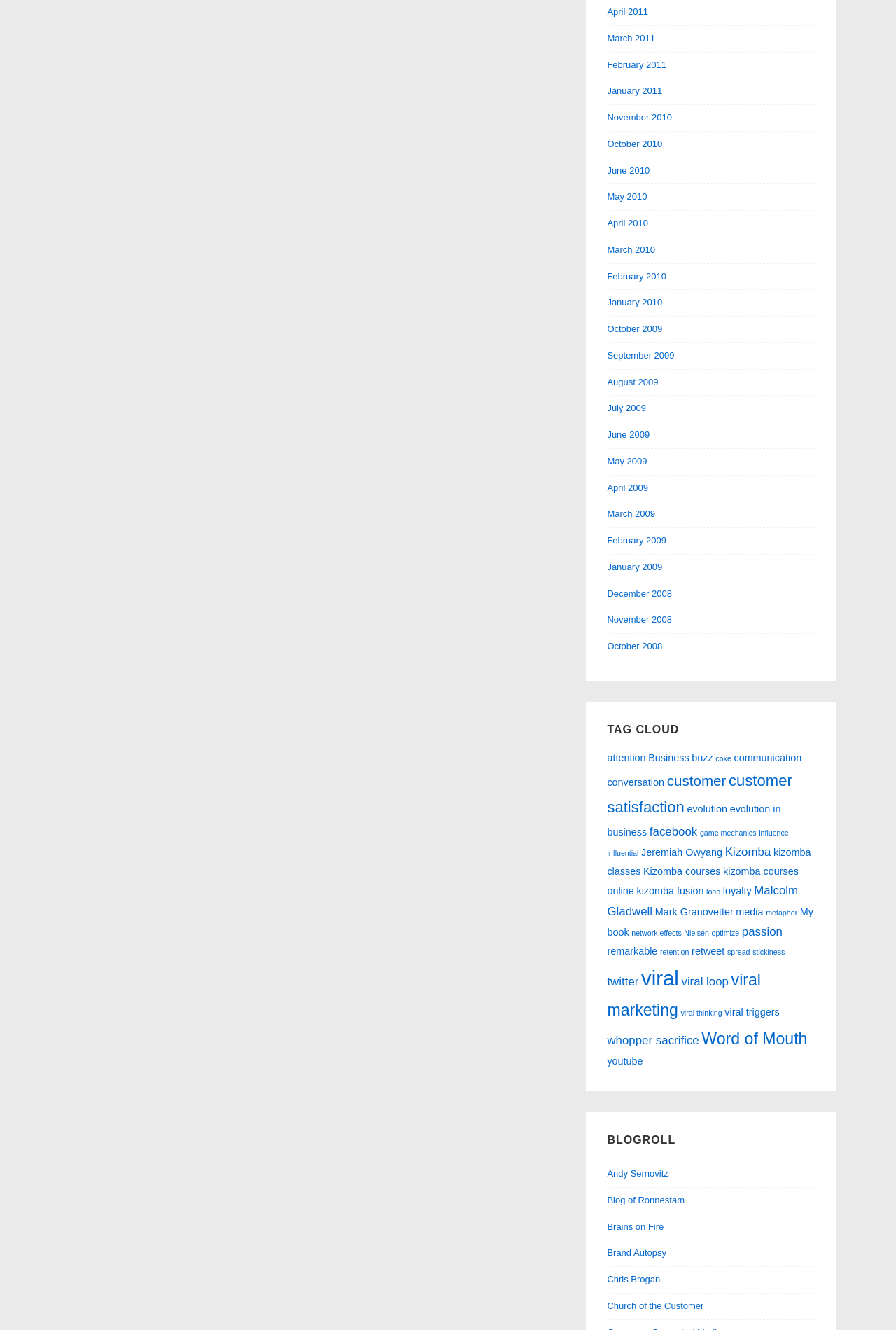Answer the following query with a single word or phrase:
How many months are listed in the archive section?

36